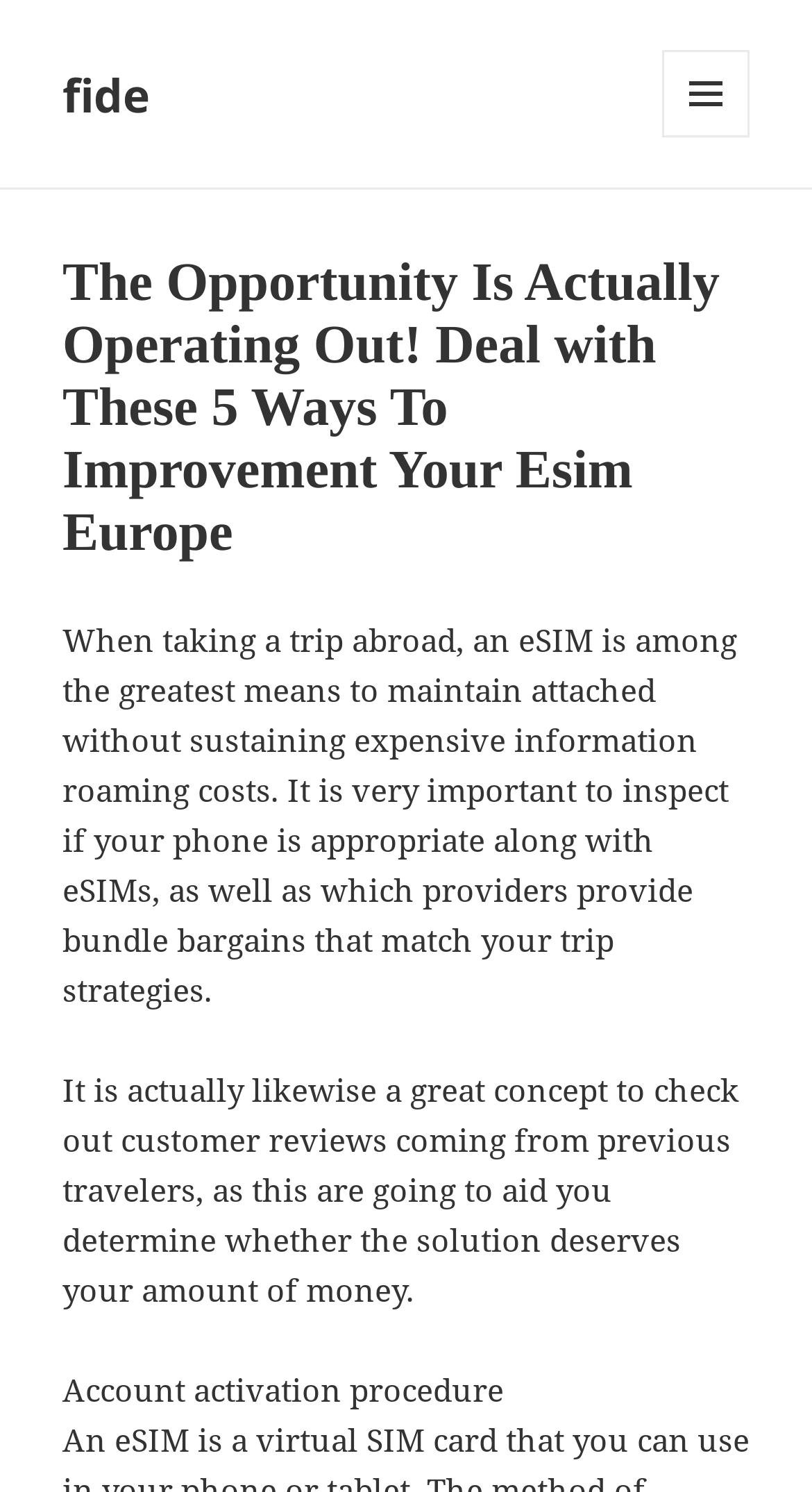Explain the webpage's design and content in an elaborate manner.

The webpage appears to be an article or blog post discussing the benefits of using an eSIM while traveling abroad. At the top of the page, there is a link to "fide" located near the top left corner. Below this link, there is a button labeled "MENU AND WIDGETS" situated near the top right corner, which is not currently expanded.

The main content of the page is divided into sections, with a heading that reads "The Opportunity Is Actually Operating Out! Deal with These 5 Ways To Improvement Your Esim Europe" located near the top center of the page. Below this heading, there are three blocks of text. The first block explains the benefits of using an eSIM while traveling abroad, highlighting the importance of checking phone compatibility and finding suitable bundle deals. The second block suggests reading customer reviews from previous travelers to determine if the service is worth the cost. The third block is a brief section titled "Activation process", which appears to be a separate topic related to eSIMs.

Overall, the webpage has a simple layout with a focus on providing informative text about the benefits and considerations of using an eSIM while traveling abroad.